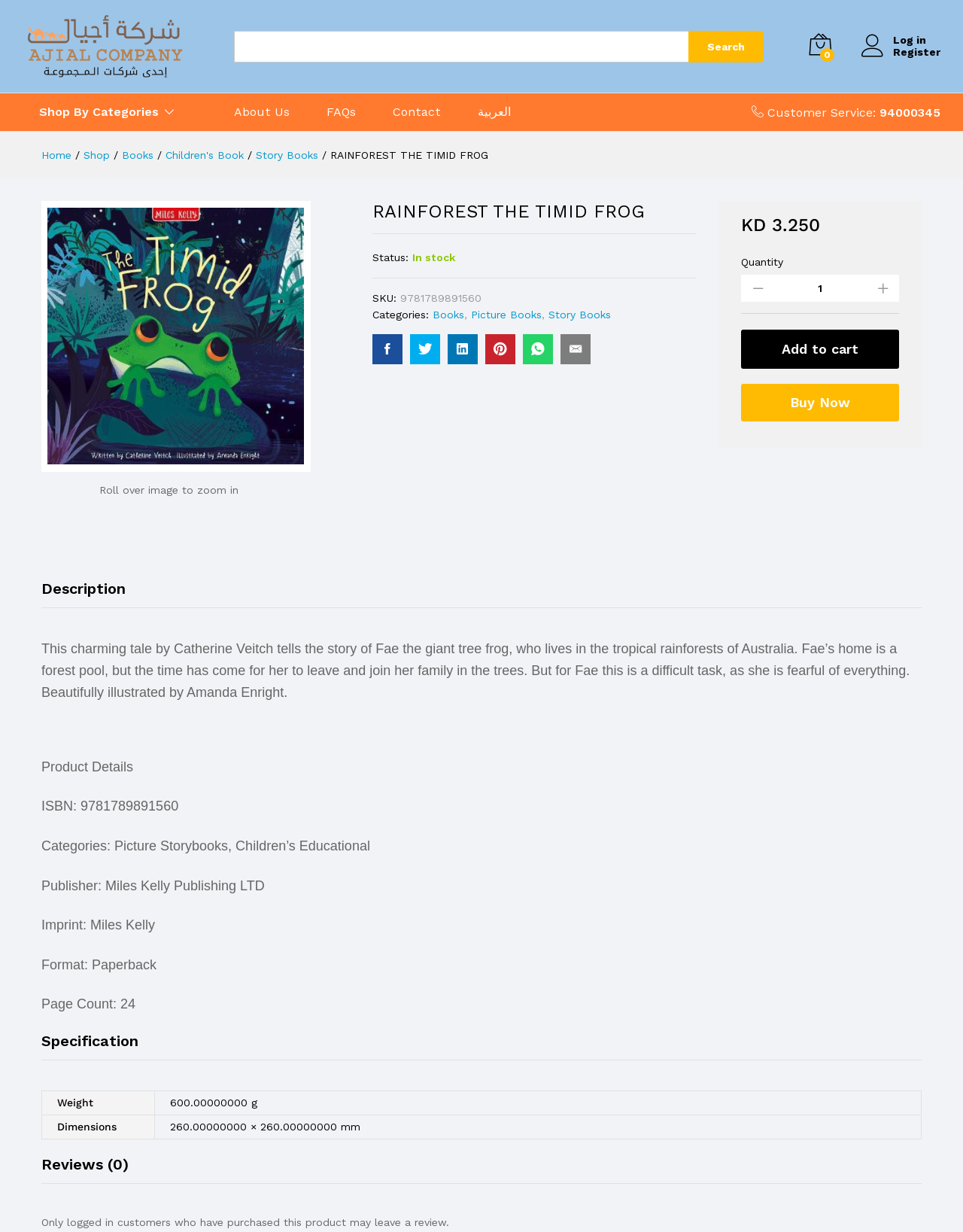Identify the bounding box coordinates of the clickable region to carry out the given instruction: "Add to cart".

[0.769, 0.268, 0.934, 0.3]